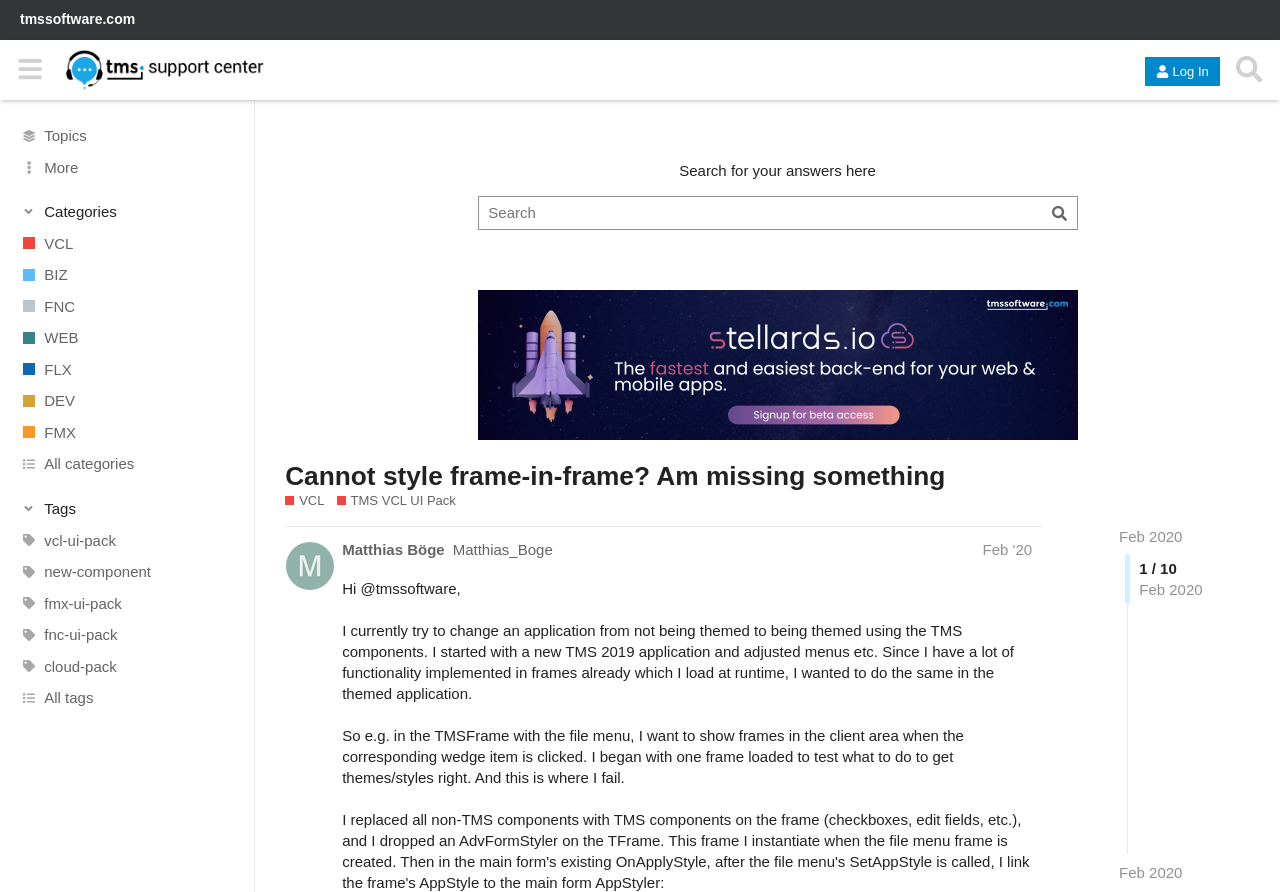Respond concisely with one word or phrase to the following query:
What is the name of the support center?

TMS Support Center